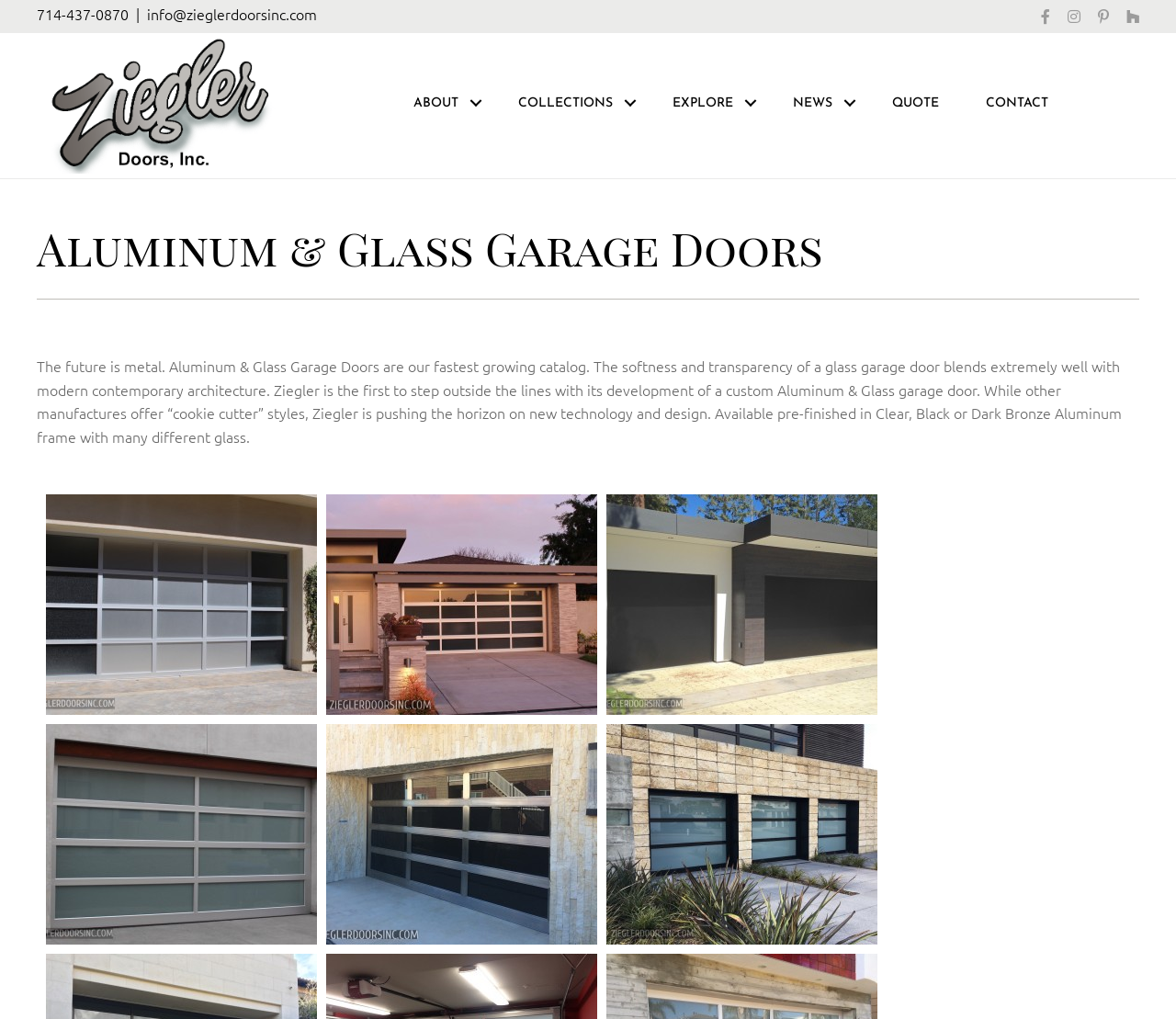Identify the main title of the webpage and generate its text content.

Aluminum & Glass Garage Doors